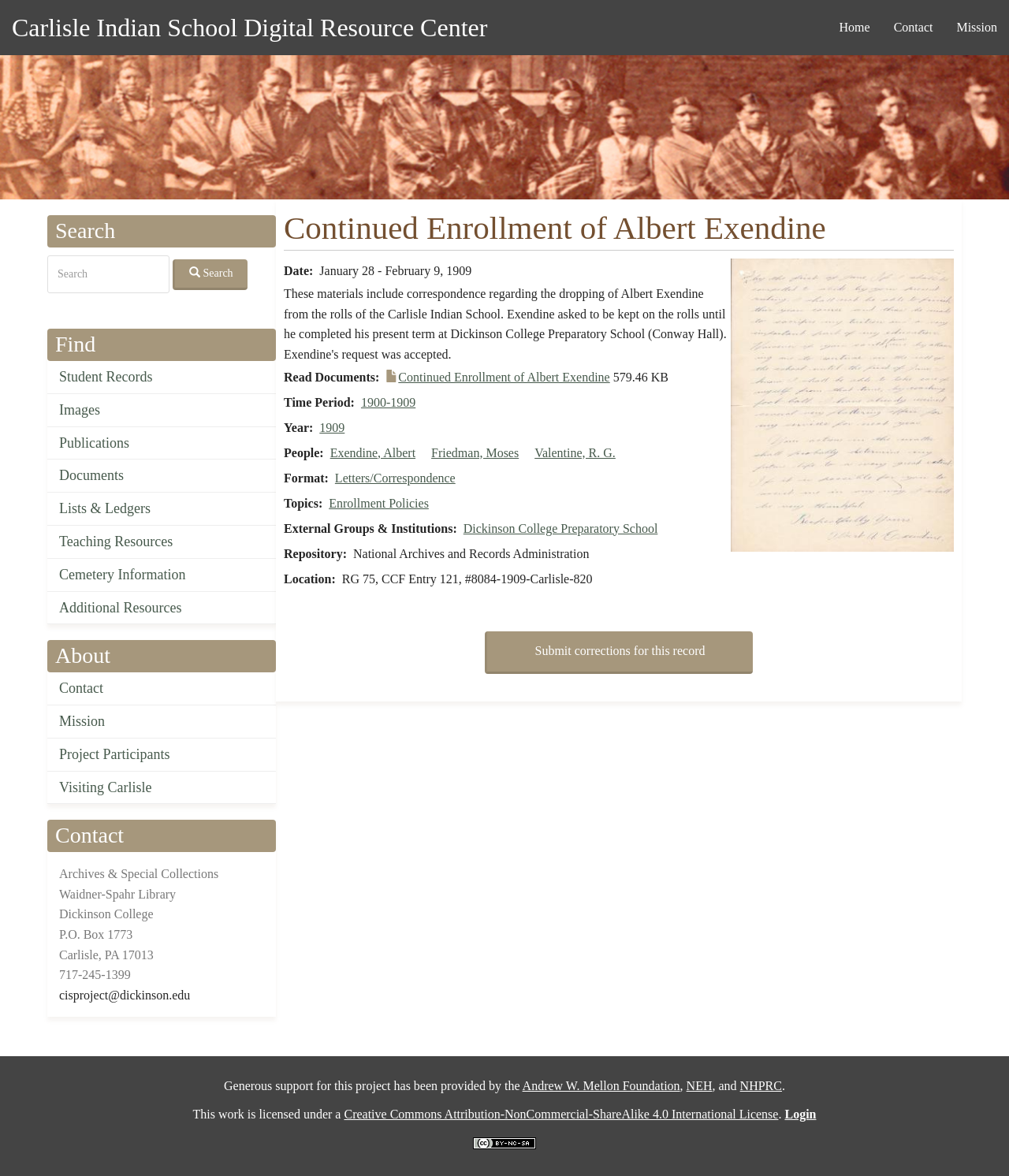Respond with a single word or short phrase to the following question: 
What is the license under which this work is licensed?

Creative Commons Attribution-NonCommercial-ShareAlike 4.0 International License